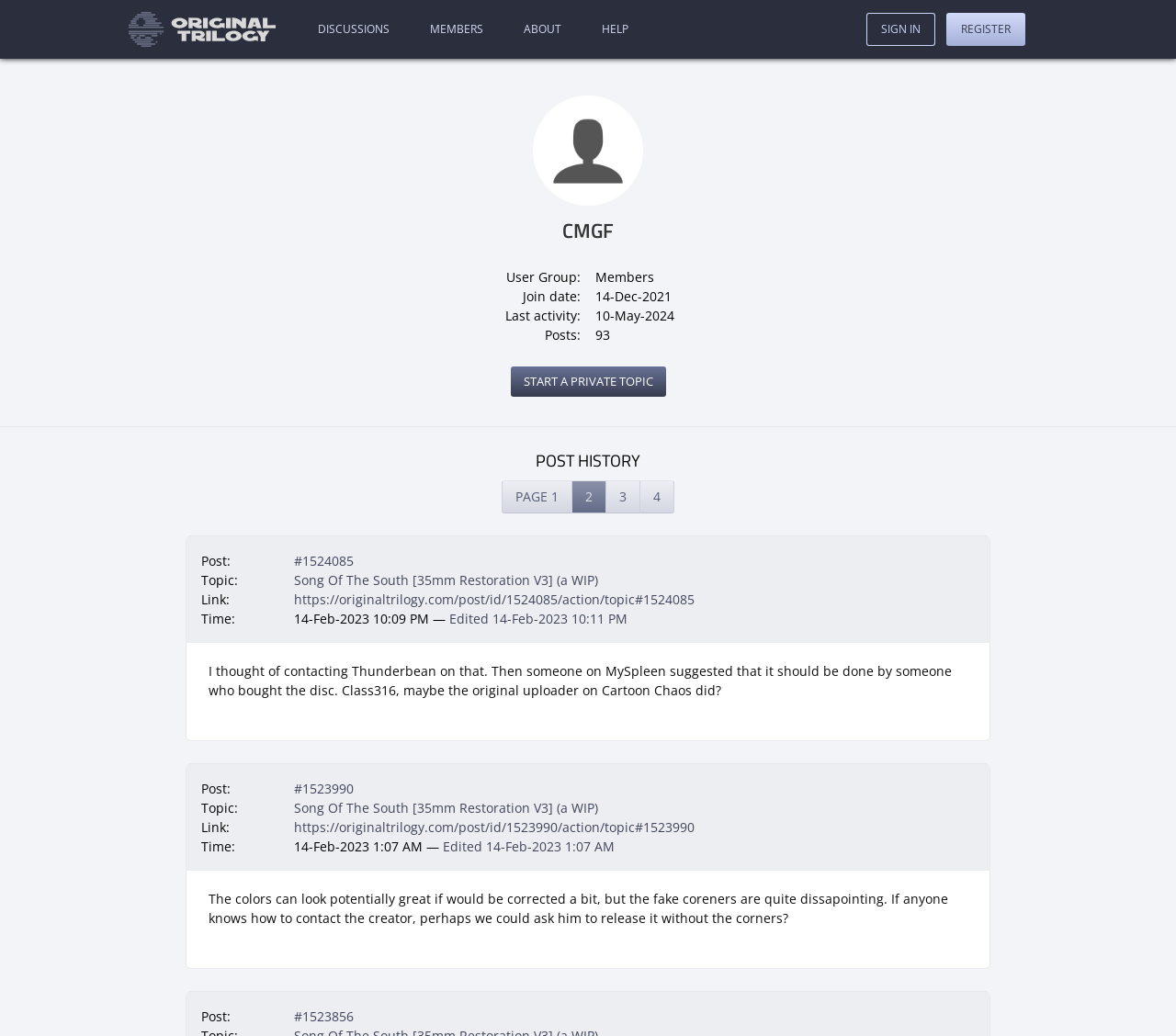Please give a short response to the question using one word or a phrase:
How many pages are there in the post history?

4